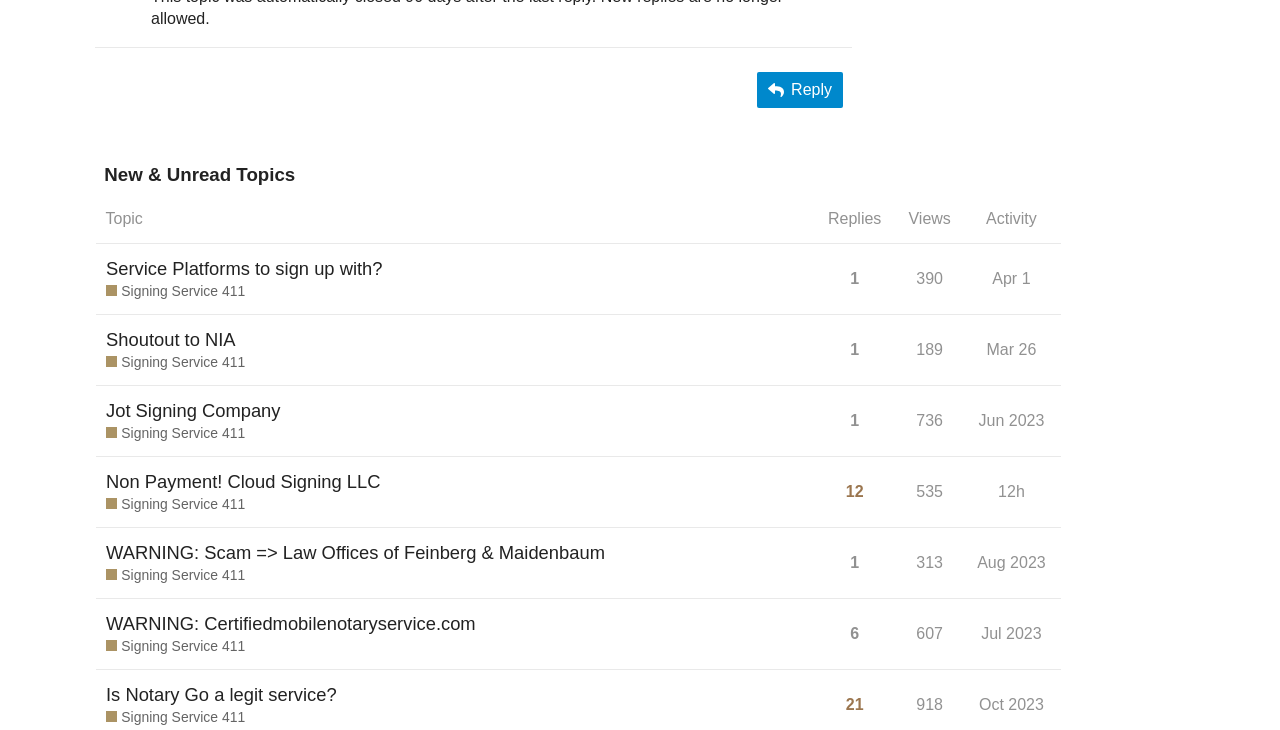Find the bounding box coordinates of the clickable element required to execute the following instruction: "View topic 'Service Platforms to sign up with?'". Provide the coordinates as four float numbers between 0 and 1, i.e., [left, top, right, bottom].

[0.075, 0.35, 0.638, 0.43]